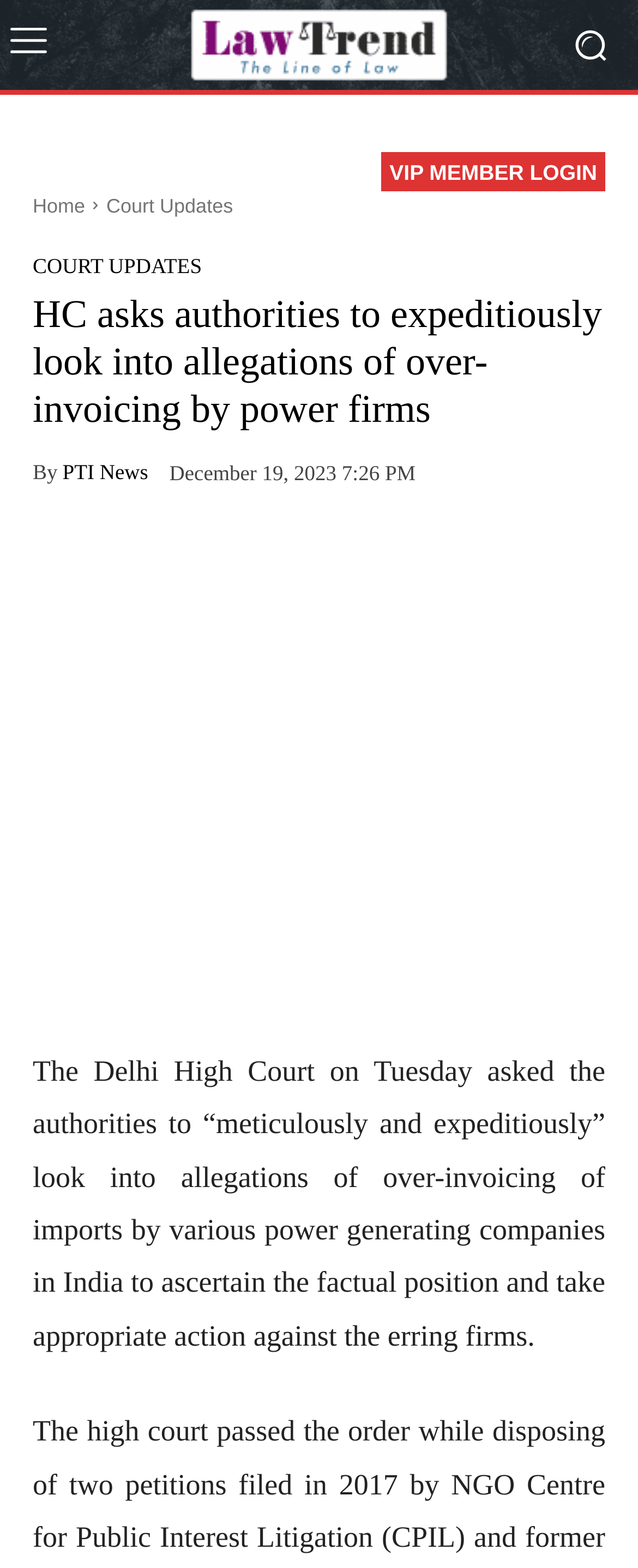Please identify the bounding box coordinates of the element that needs to be clicked to perform the following instruction: "Click on the Law Trend logo".

[0.231, 0.004, 0.769, 0.053]